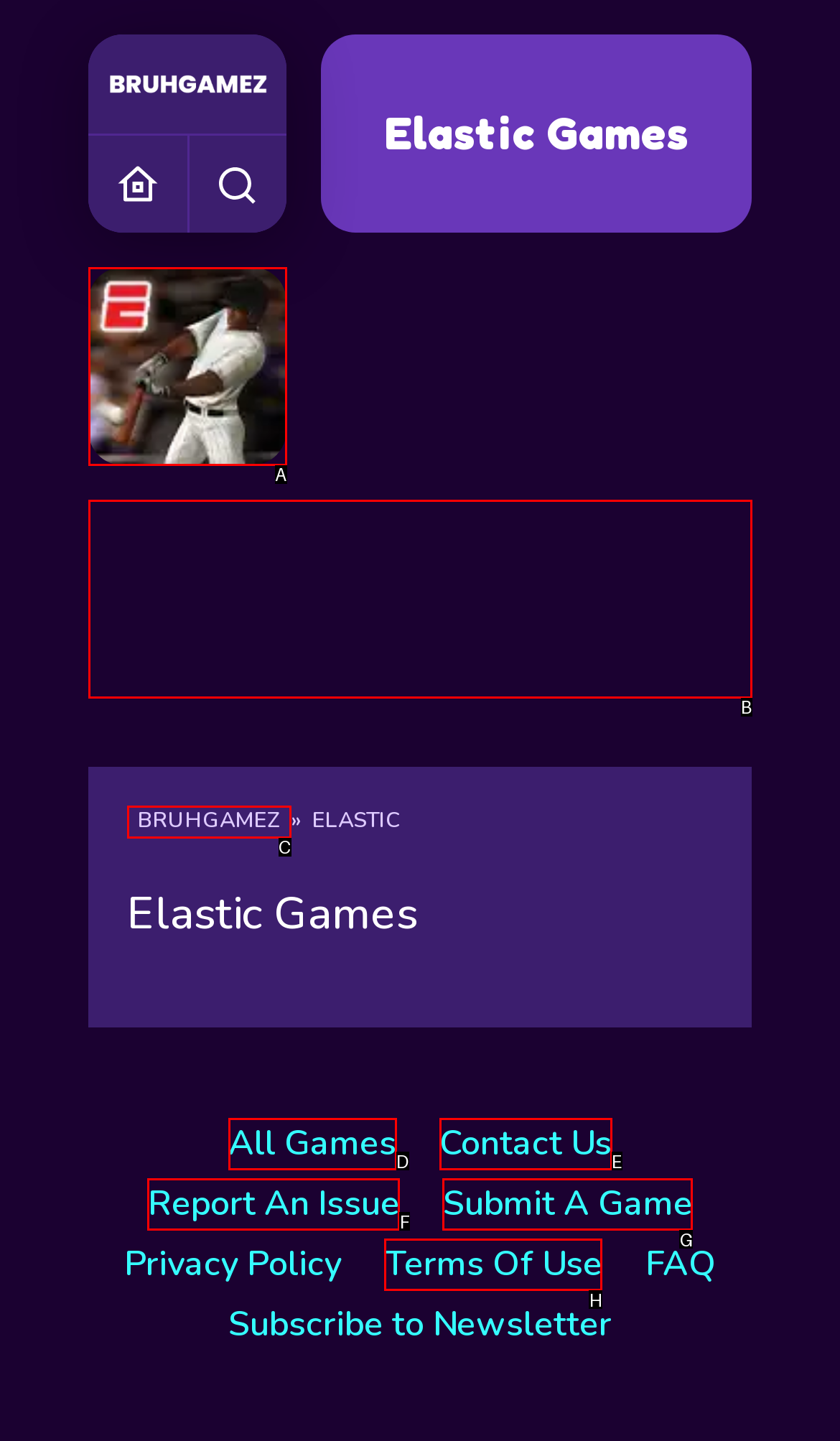Based on the element described as: Report An Issue
Find and respond with the letter of the correct UI element.

F